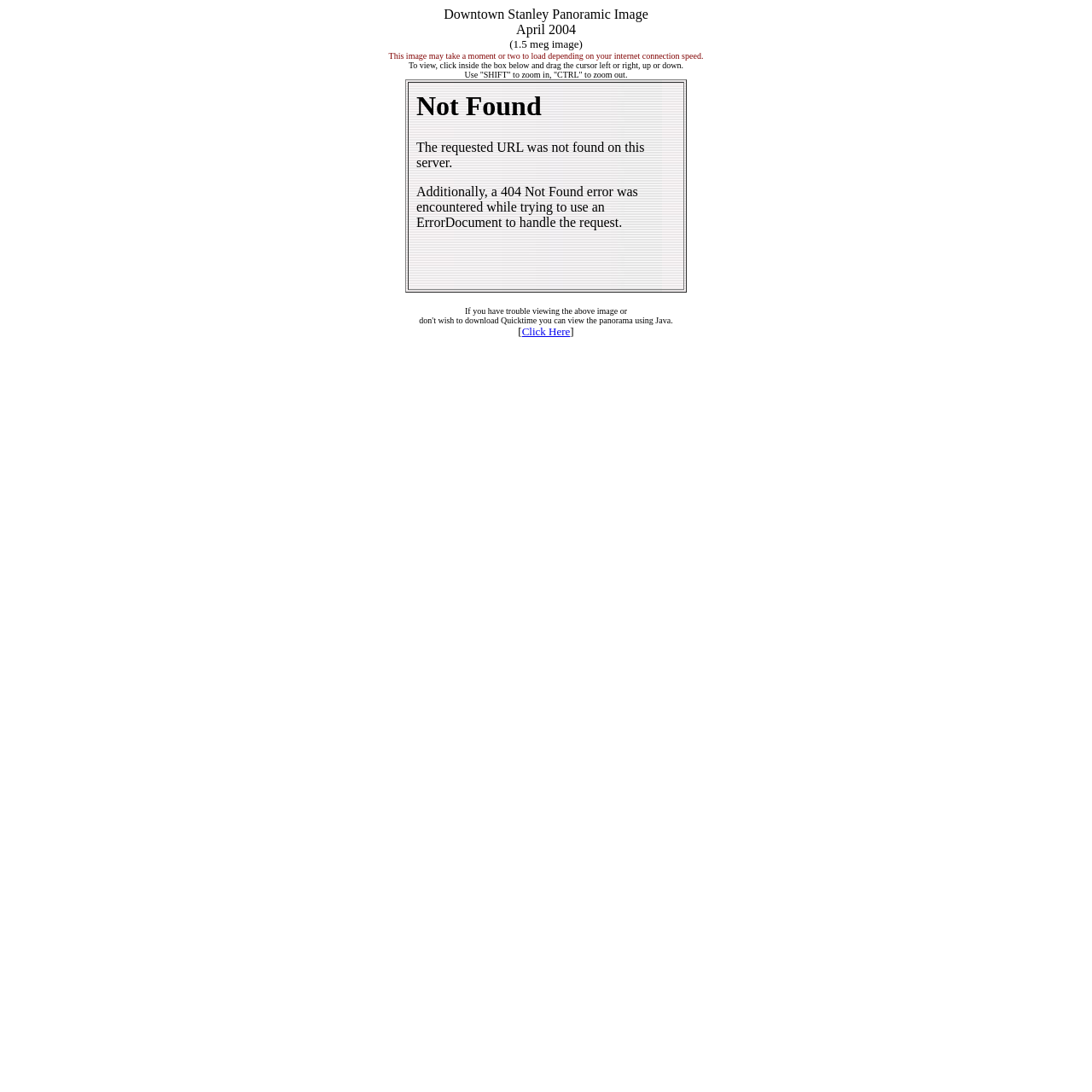Refer to the image and provide an in-depth answer to the question:
What is the size of the panoramic image?

The size of the panoramic image is mentioned in the text '(1.5 meg image)' which is located below the title 'Downtown Stanley Panoramic Image'.